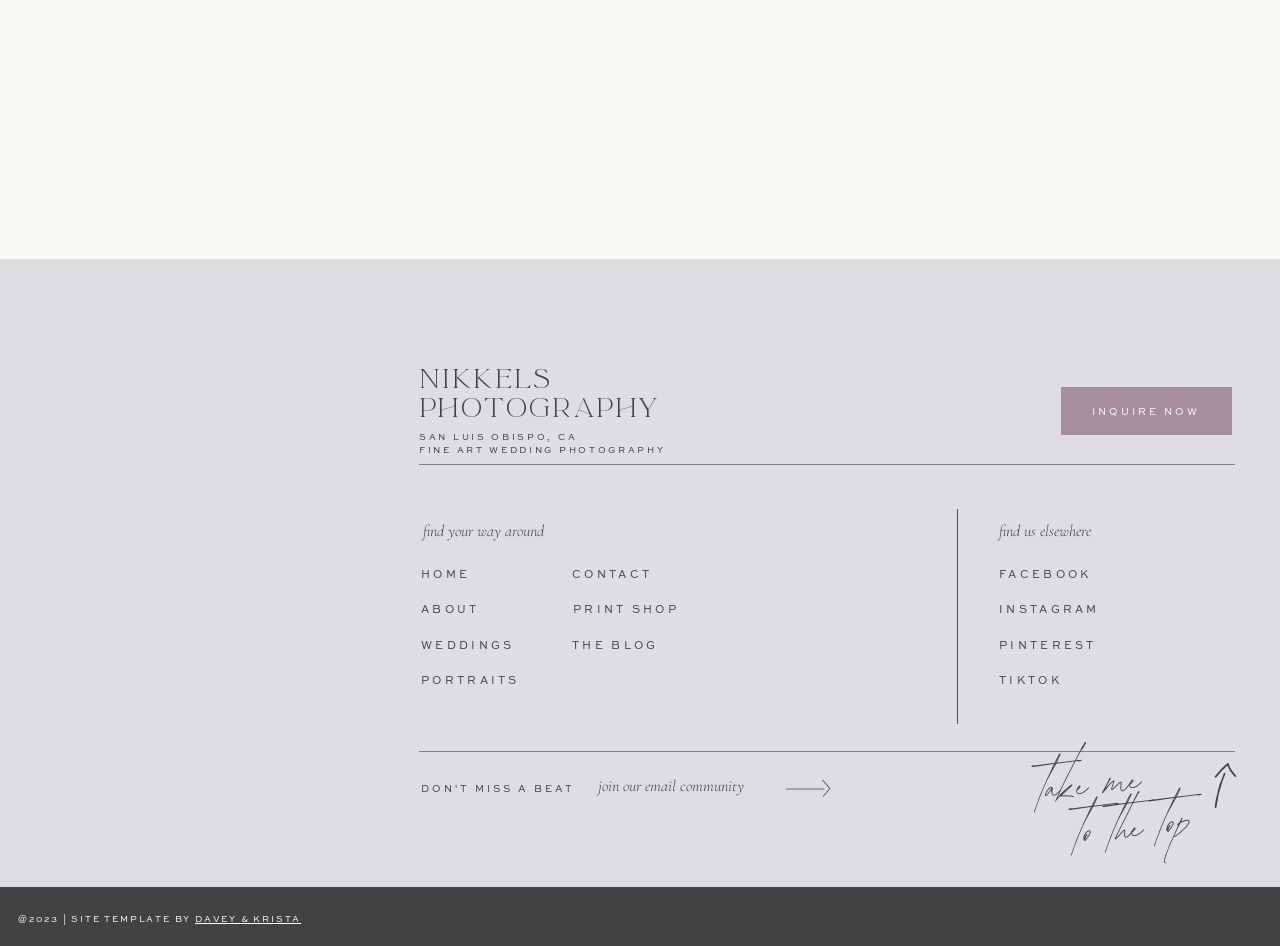Locate the bounding box coordinates of the element's region that should be clicked to carry out the following instruction: "view a video shared on Wed May 29 2024". The coordinates need to be four float numbers between 0 and 1, i.e., [left, top, right, bottom].

[0.159, 0.007, 0.324, 0.23]